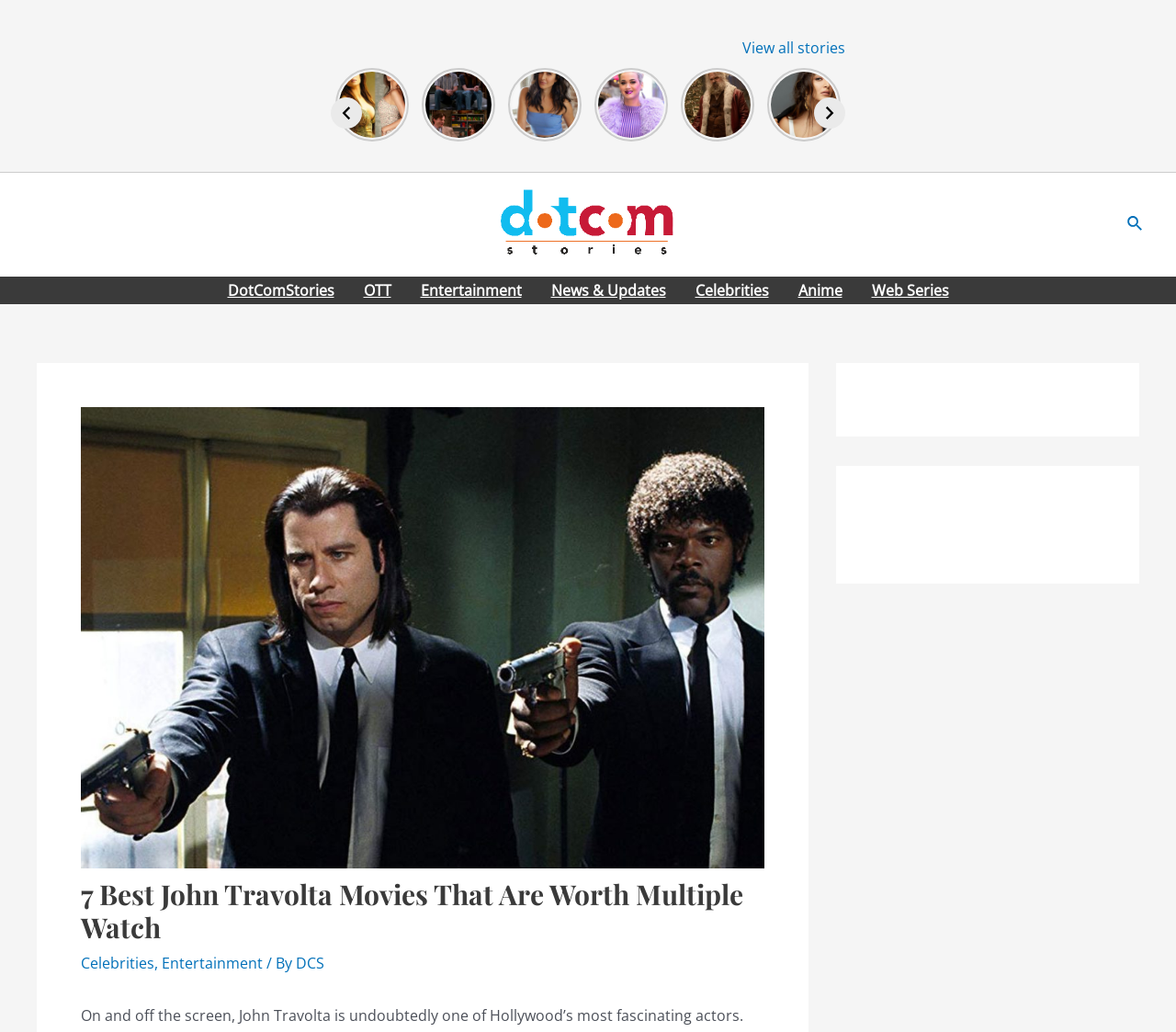Provide the text content of the webpage's main heading.

7 Best John Travolta Movies That Are Worth Multiple Watch